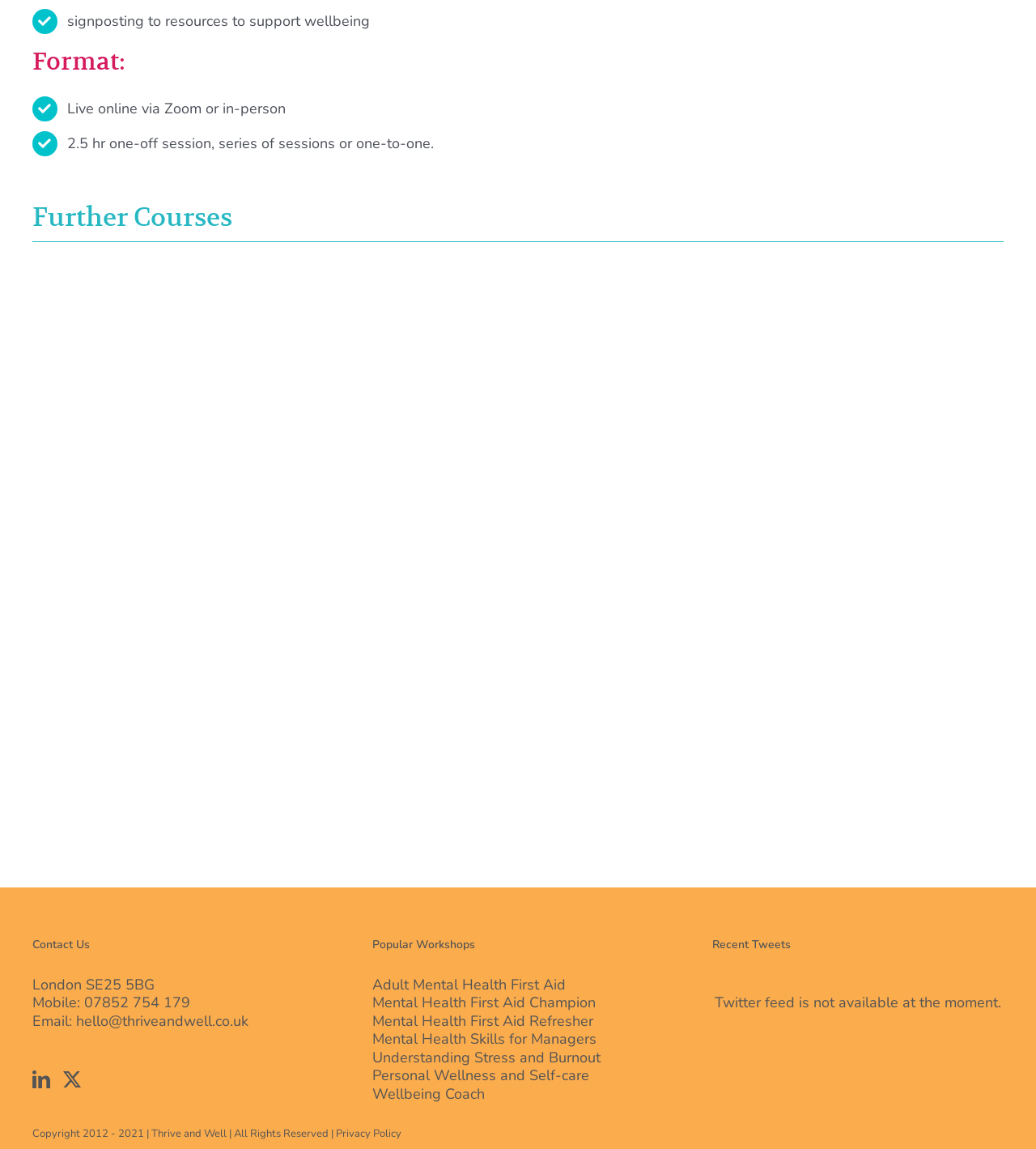Find the bounding box of the UI element described as follows: "Mental Health First Aid Refresher".

[0.359, 0.881, 0.641, 0.897]